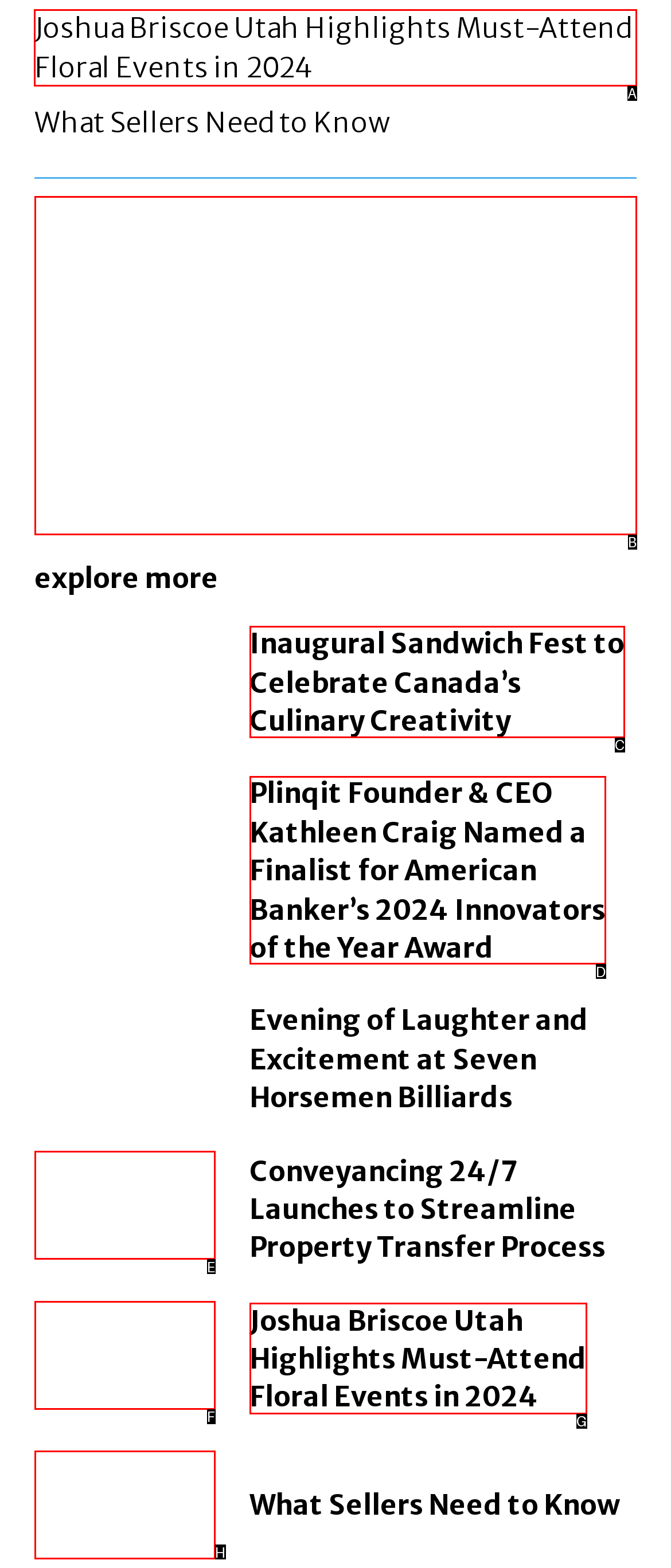Select the HTML element that should be clicked to accomplish the task: Click the 'Skip to content' link Reply with the corresponding letter of the option.

None